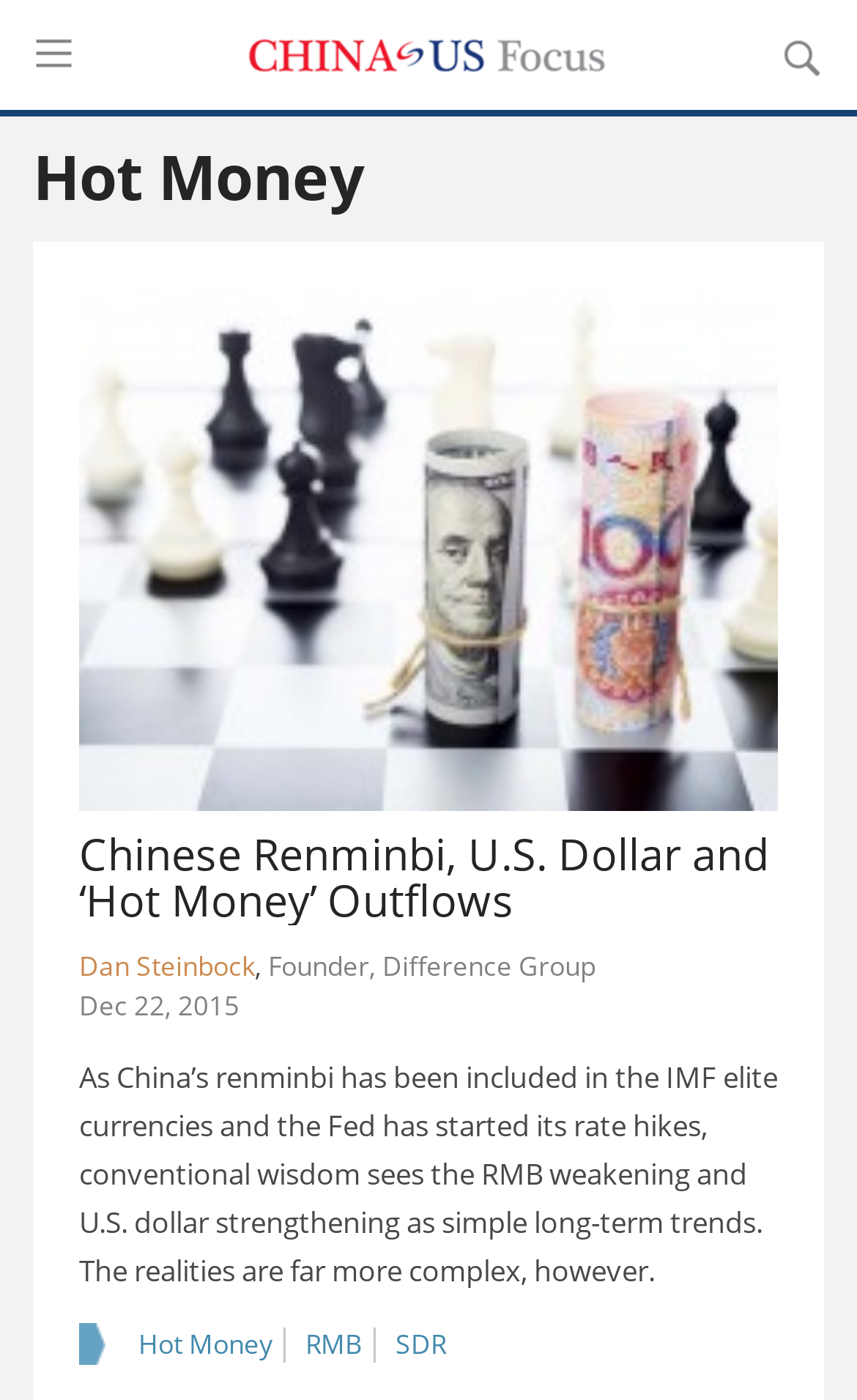Please reply to the following question with a single word or a short phrase:
Who is the author of the article?

Dan Steinbock